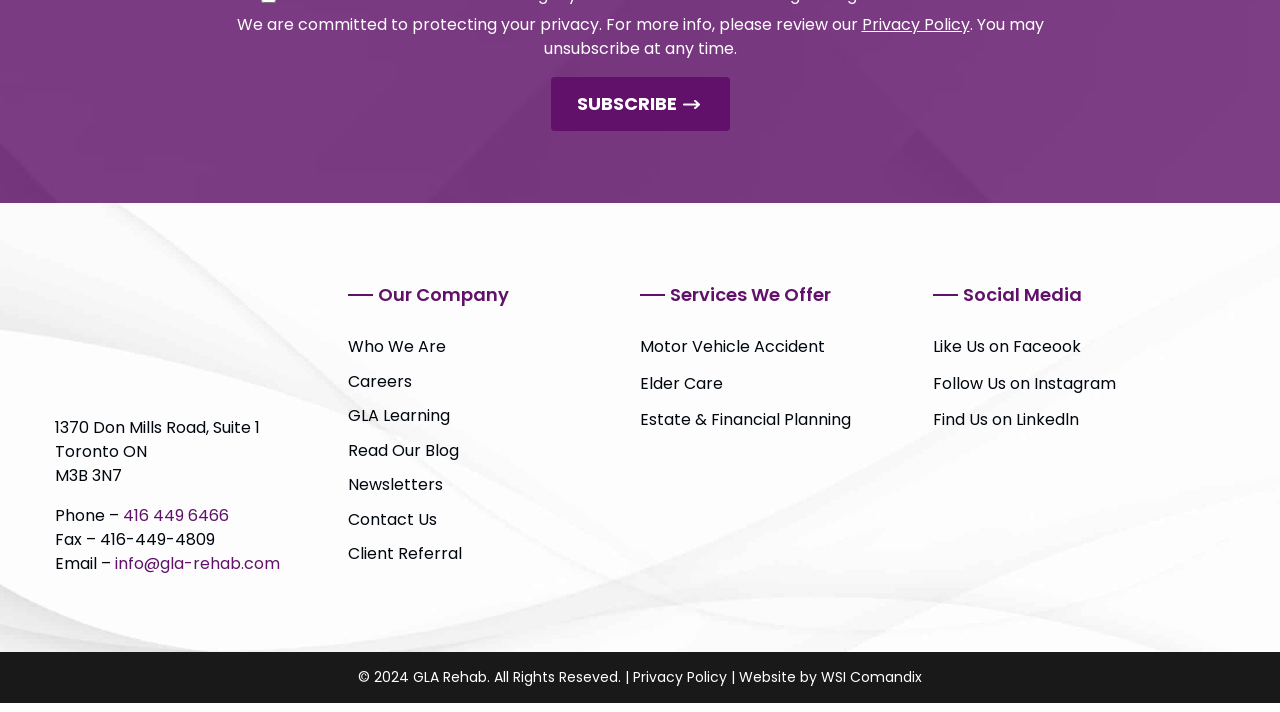Locate the bounding box coordinates of the element to click to perform the following action: 'Visit Privacy Policy'. The coordinates should be given as four float values between 0 and 1, in the form of [left, top, right, bottom].

[0.673, 0.031, 0.757, 0.063]